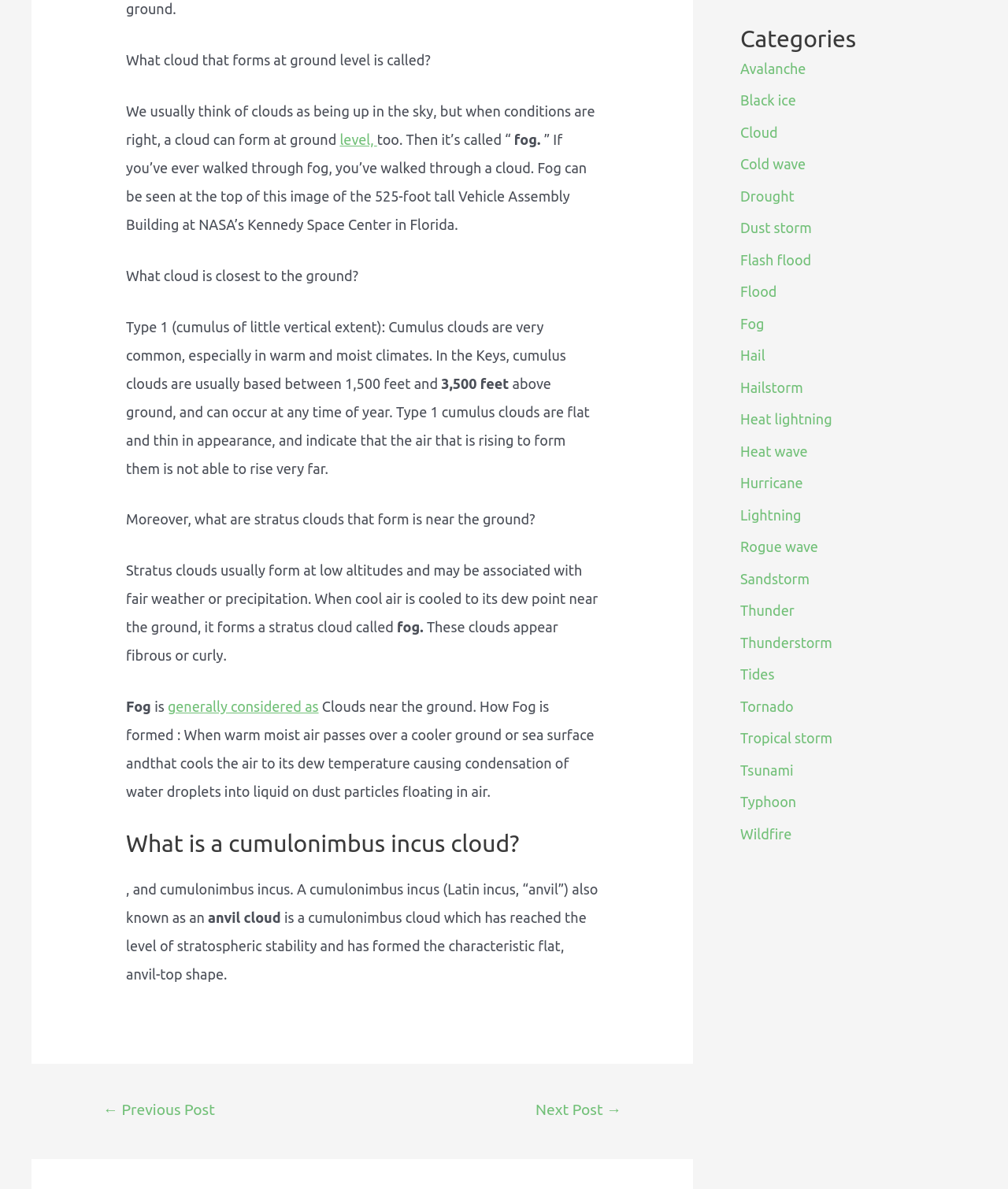What type of cloud is closest to the ground?
Please respond to the question with a detailed and informative answer.

The webpage mentions that Type 1 cumulus clouds are usually based between 1,500 feet and 3,500 feet above ground, indicating that they are closest to the ground.